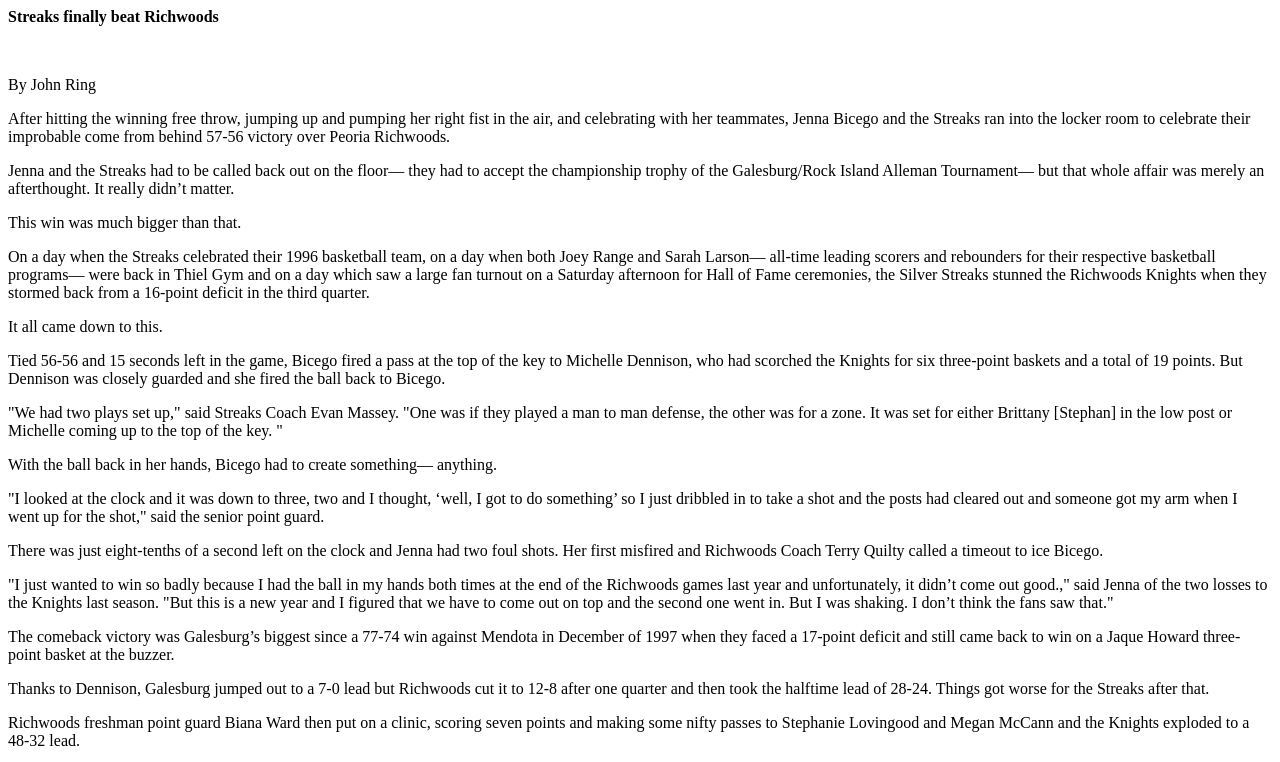Who scored 19 points in the game?
Using the visual information, answer the question in a single word or phrase.

Michelle Dennison